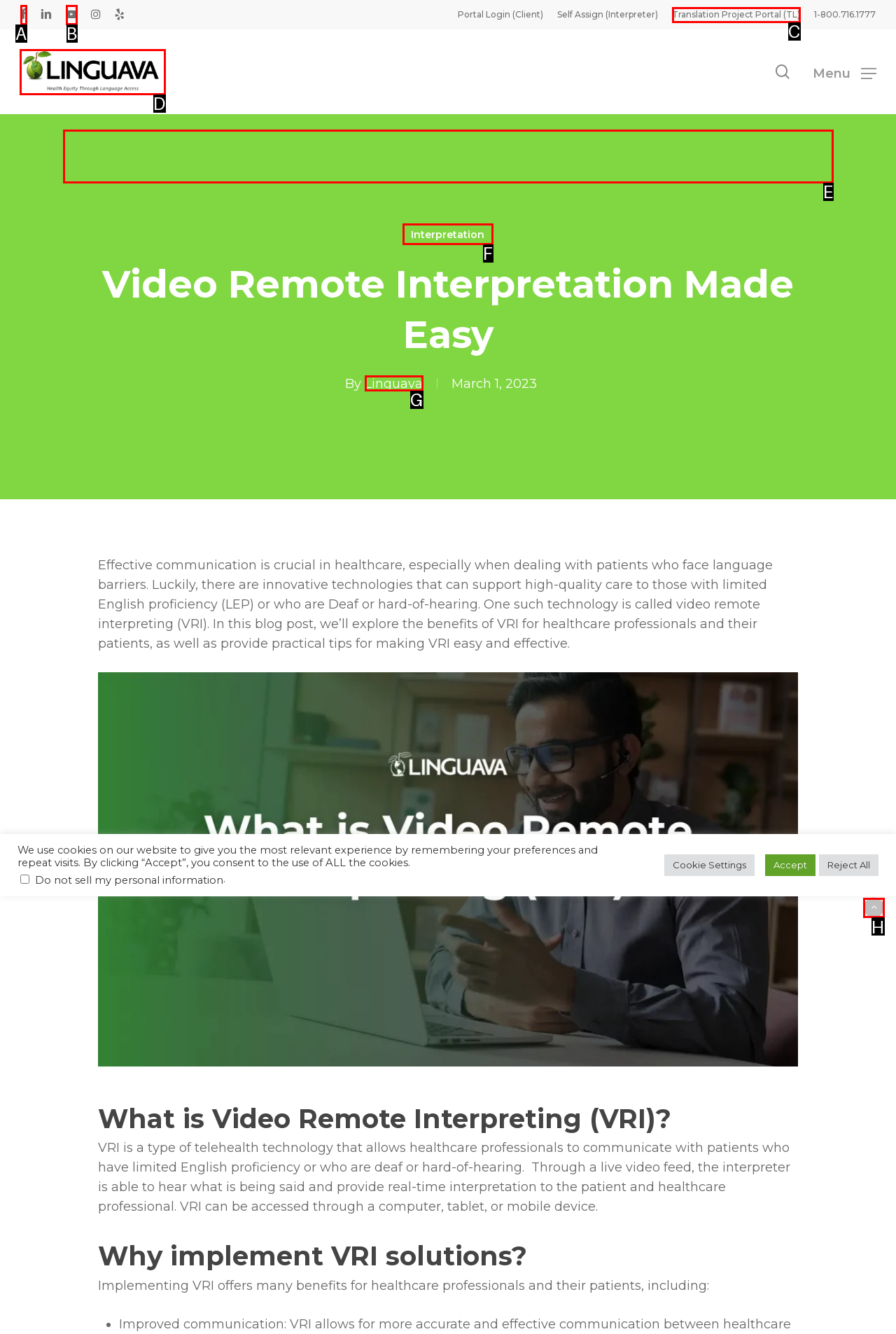Please indicate which HTML element should be clicked to fulfill the following task: Go back to top. Provide the letter of the selected option.

H